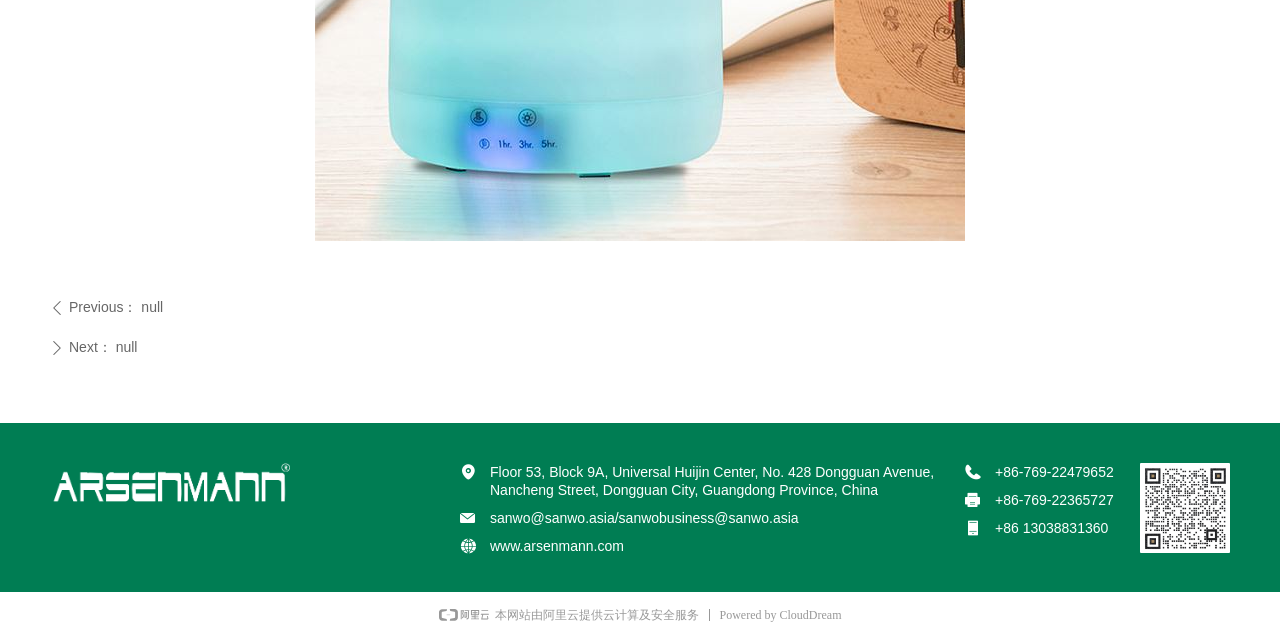Look at the image and give a detailed response to the following question: What is the company's address?

I found the address by examining the links on the webpage, specifically the one with the OCR text 'Floor 53, Block 9A, Universal Huijin Center, No. 428 Dongguan Avenue, Nancheng Street, Dongguan City, Guangdong Province, China' which is located at the bottom of the page.